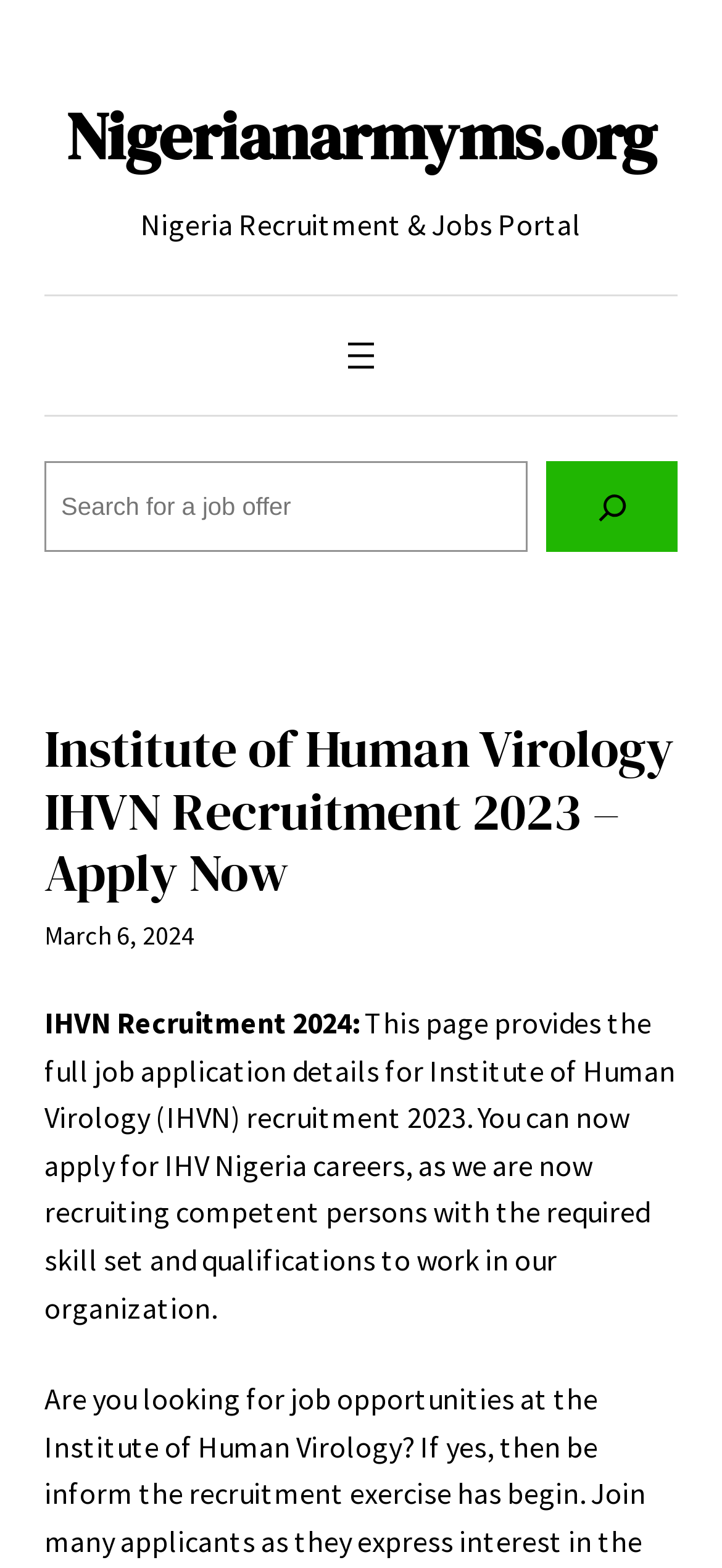Describe every aspect of the webpage comprehensively.

The webpage is about the Institute of Human Virology (IHVN) recruitment for 2024. At the top left, there is a heading with the website's name, "Nigerianarmyms.org", which is also a link. Next to it, there is a static text "Nigeria Recruitment & Jobs Portal". 

Below the website's name, there is a navigation section with an "Open menu" button on the right side, accompanied by a small image. 

On the top right, there is a search bar with a "Search" label and a searchbox where users can input their queries. The search bar also has a button with an image on the right side.

The main content of the webpage starts with a heading that reads "Institute of Human Virology IHVN Recruitment 2023 – Apply Now". Below the heading, there is a timestamp showing "March 6, 2024". 

The recruitment details are presented in two paragraphs. The first paragraph is a brief introduction to the recruitment, stating "IHVN Recruitment 2024:". The second paragraph provides more information about the job application, including the required skill set and qualifications.